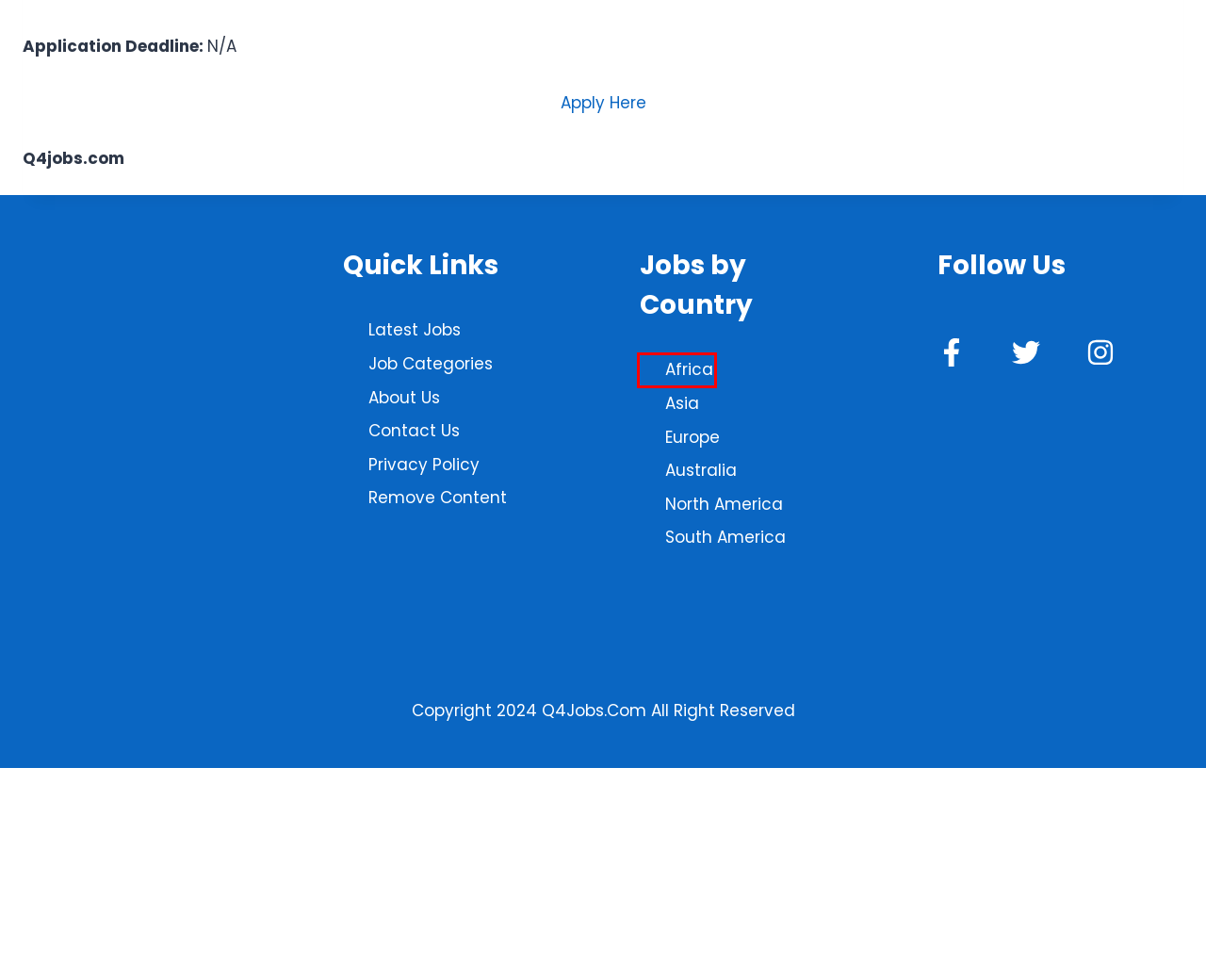Inspect the provided webpage screenshot, concentrating on the element within the red bounding box. Select the description that best represents the new webpage after you click the highlighted element. Here are the candidates:
A. Jobs in North America - Q4Jobs
B. About Us - Q4Jobs
C. Jobs in Europe - Q4Jobs
D. Privacy Policy - Q4Jobs
E. Jobs in Africa - Q4Jobs
F. Contact Us - Q4Jobs
G. Jobs in Australia - Q4Jobs
H. Jobs in Asia - Q4Jobs

E